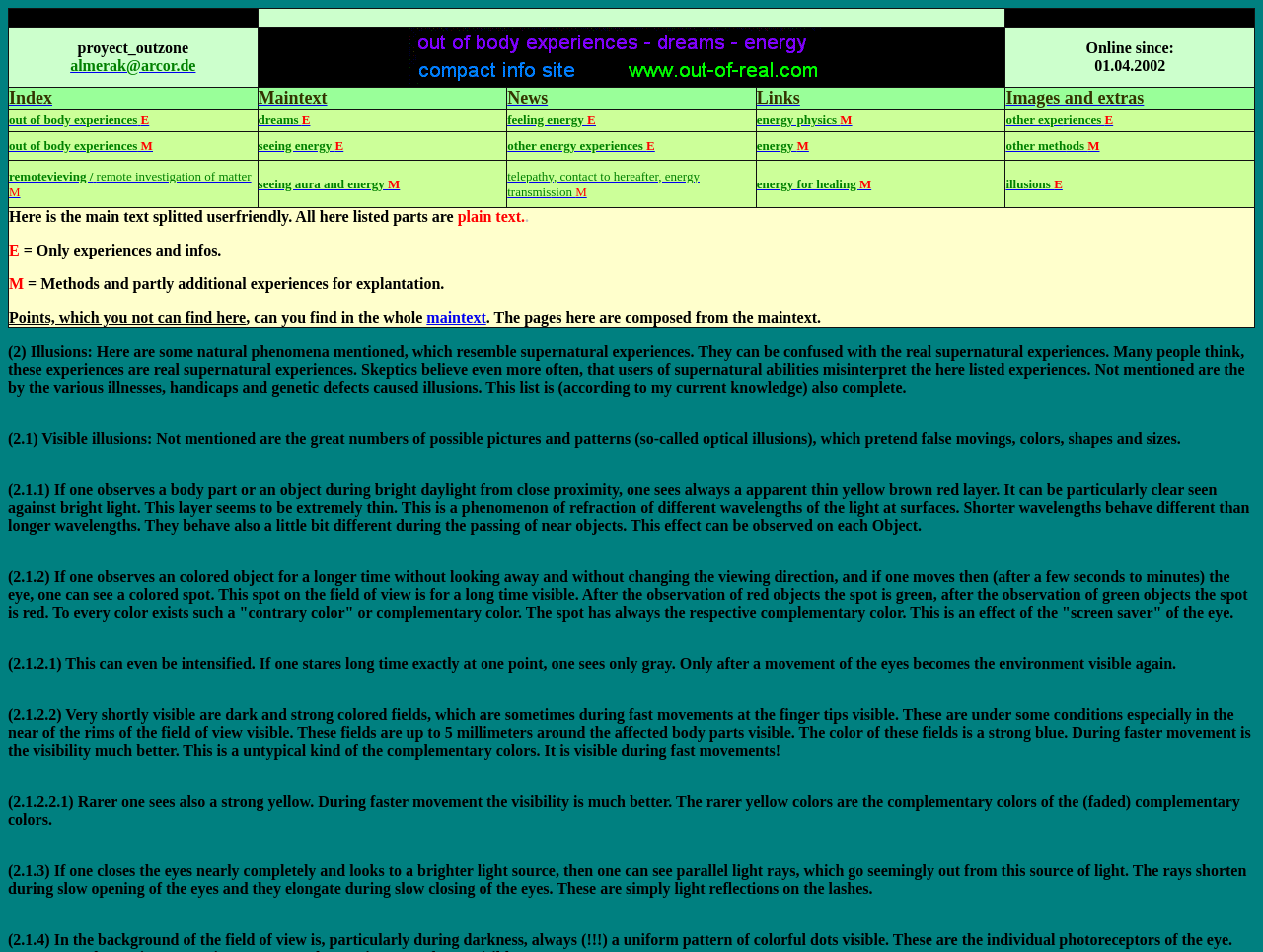Point out the bounding box coordinates of the section to click in order to follow this instruction: "Click on the link 'almerak@arcor.de'".

[0.056, 0.06, 0.155, 0.078]